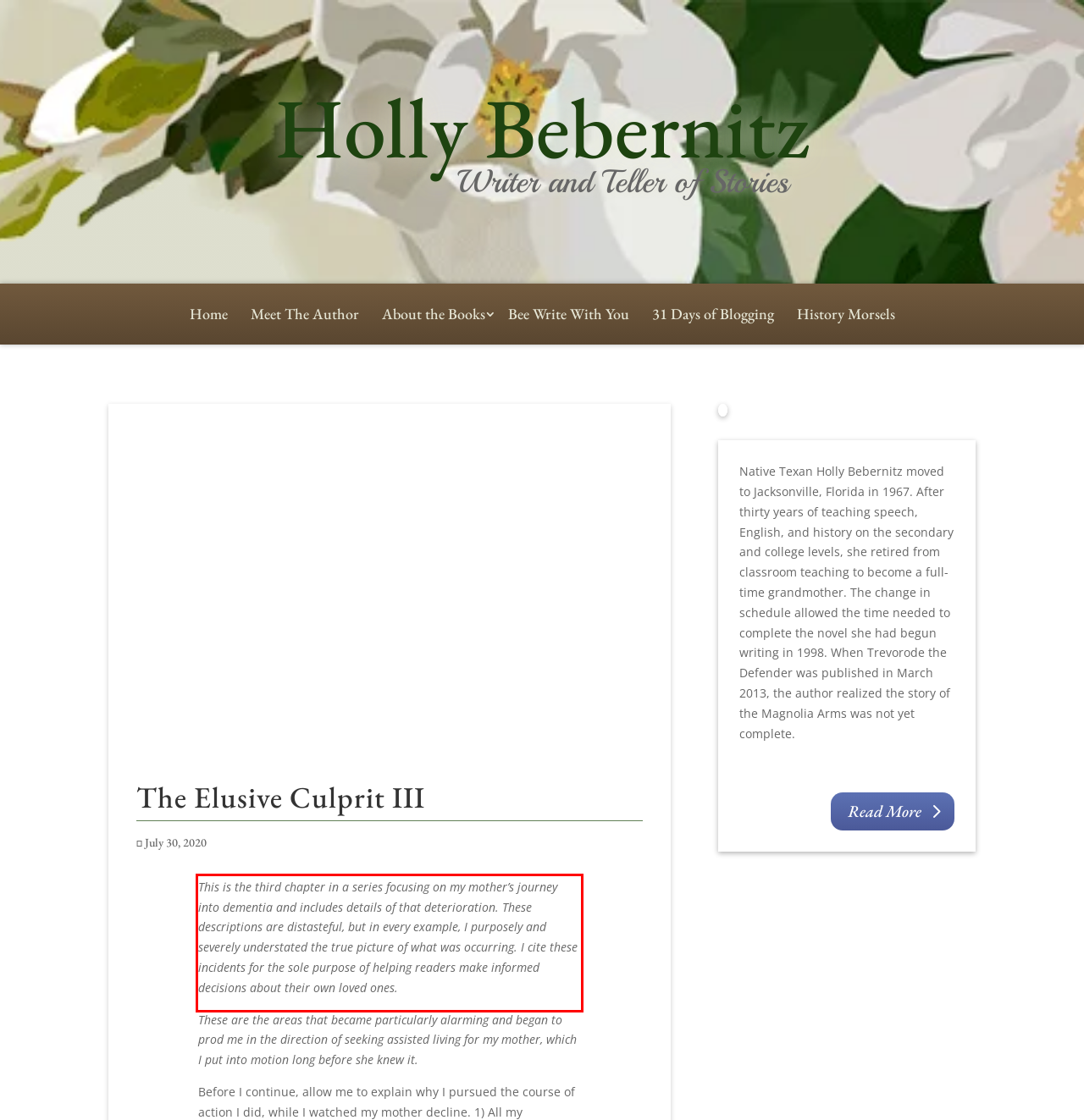Using the provided screenshot of a webpage, recognize the text inside the red rectangle bounding box by performing OCR.

This is the third chapter in a series focusing on my mother’s journey into dementia and includes details of that deterioration. These descriptions are distasteful, but in every example, I purposely and severely understated the true picture of what was occurring. I cite these incidents for the sole purpose of helping readers make informed decisions about their own loved ones.